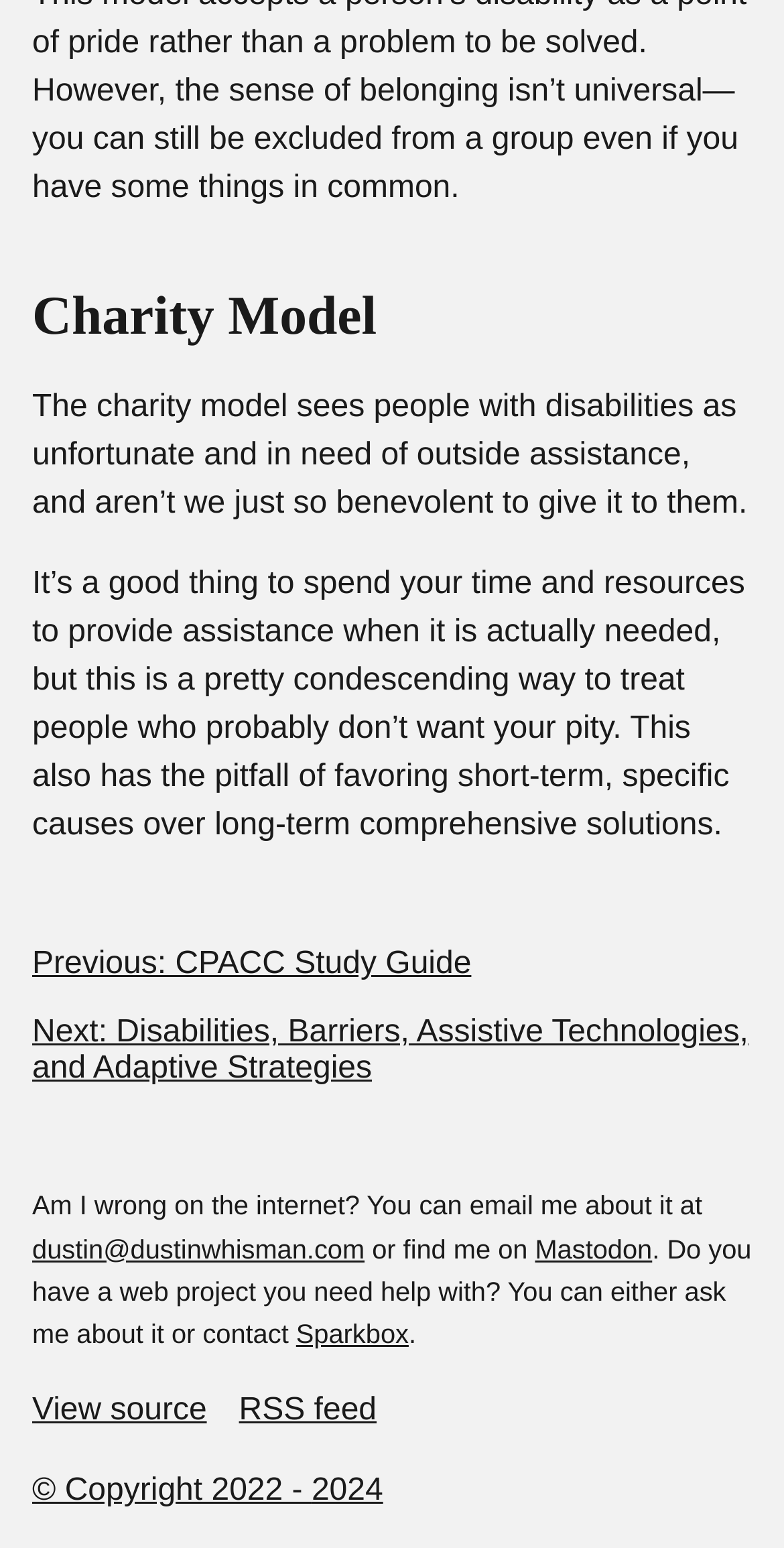Identify the bounding box coordinates of the region I need to click to complete this instruction: "Click on the 'Charity Model' link".

[0.498, 0.185, 0.533, 0.223]